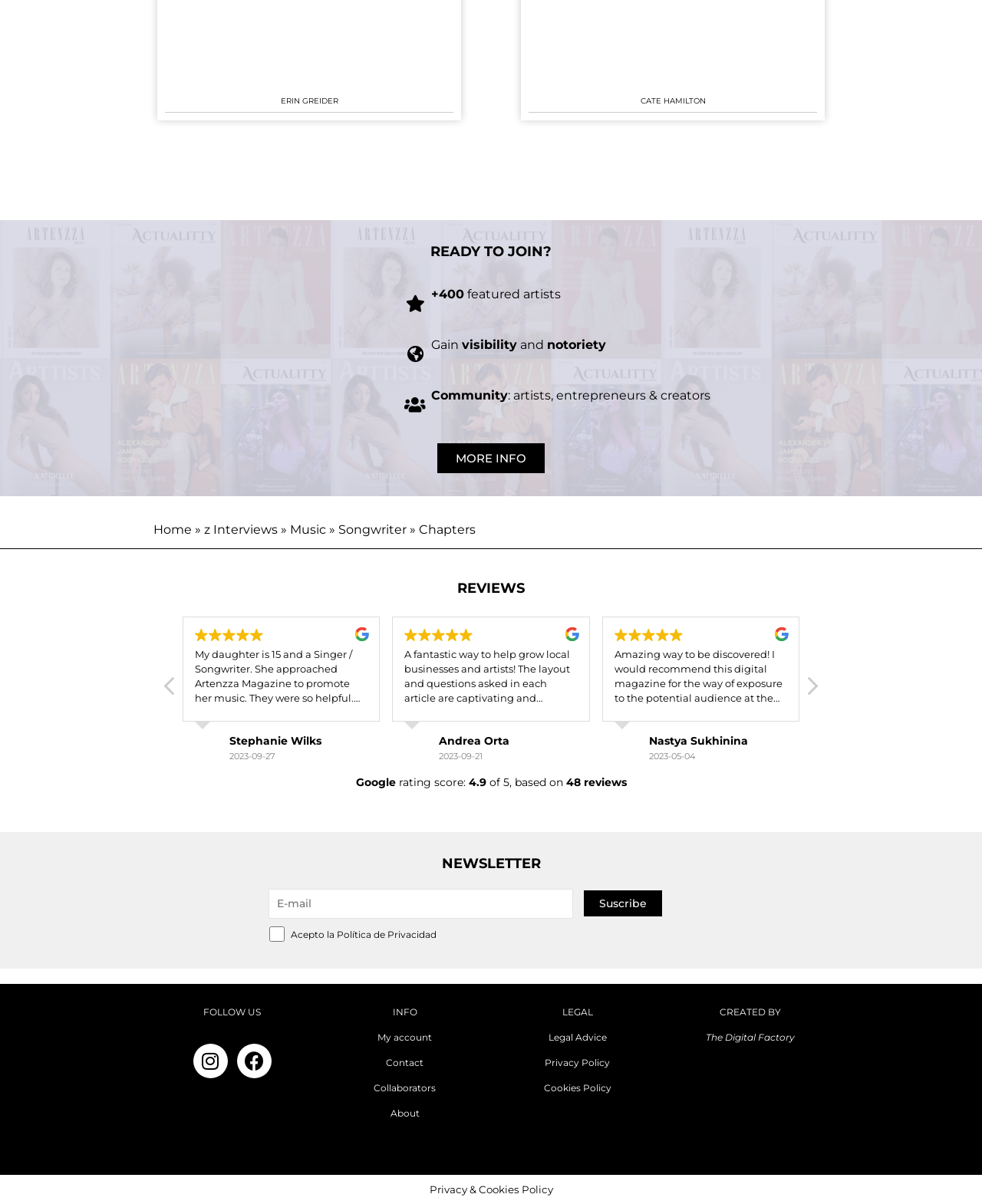What is the name of the magazine featured on this webpage?
Kindly offer a detailed explanation using the data available in the image.

The webpage has a heading 'READY TO JOIN?' and several reviews from users, indicating that it is a webpage for a magazine. The name of the magazine is mentioned in the reviews, specifically in the first review, which says 'My daughter approached Artenzza Magazine to promote her music.'